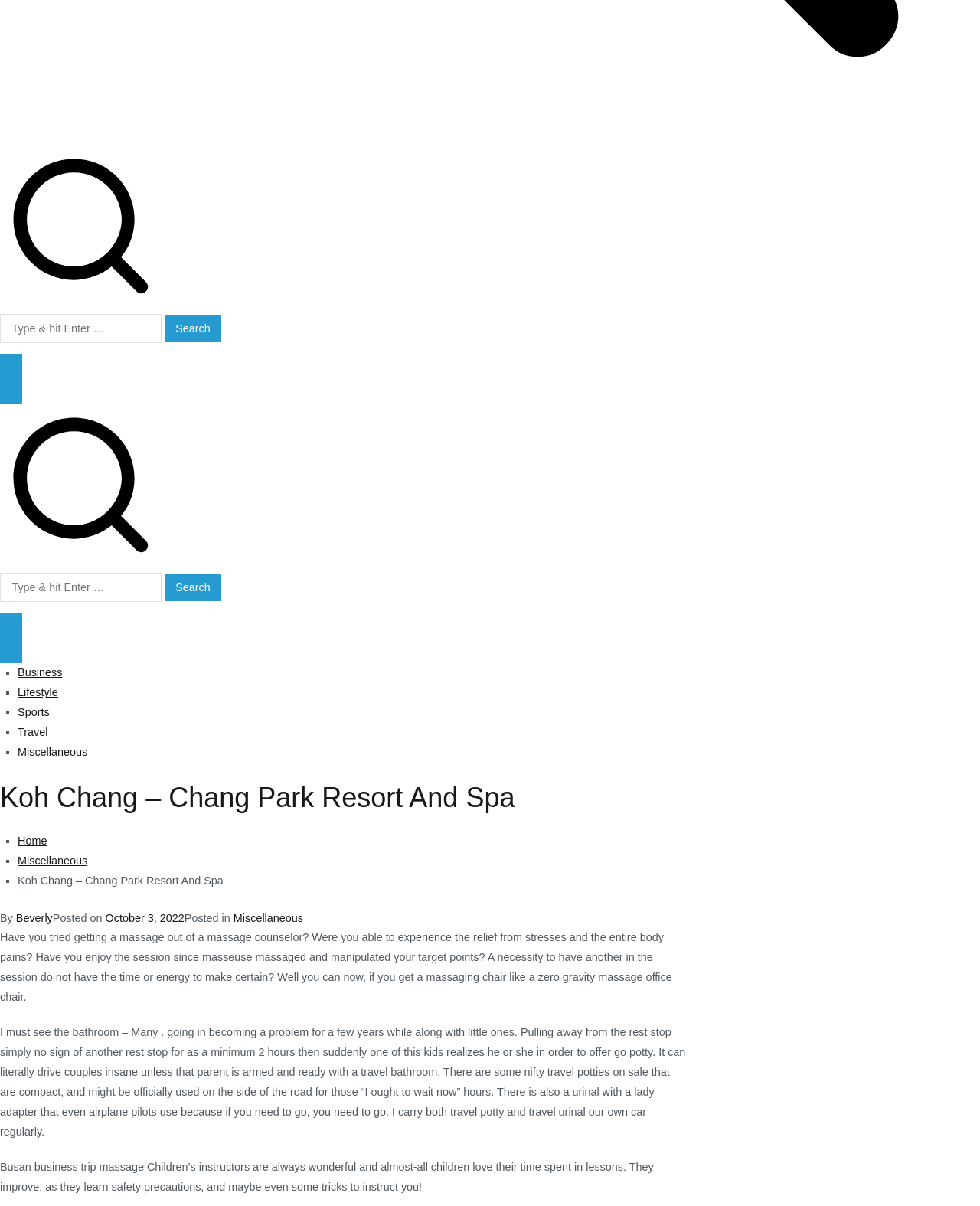Using floating point numbers between 0 and 1, provide the bounding box coordinates in the format (top-left x, top-left y, bottom-right x, bottom-right y). Locate the UI element described here: title="https://www.instagram.com/namnamtheclumsychef/"

None